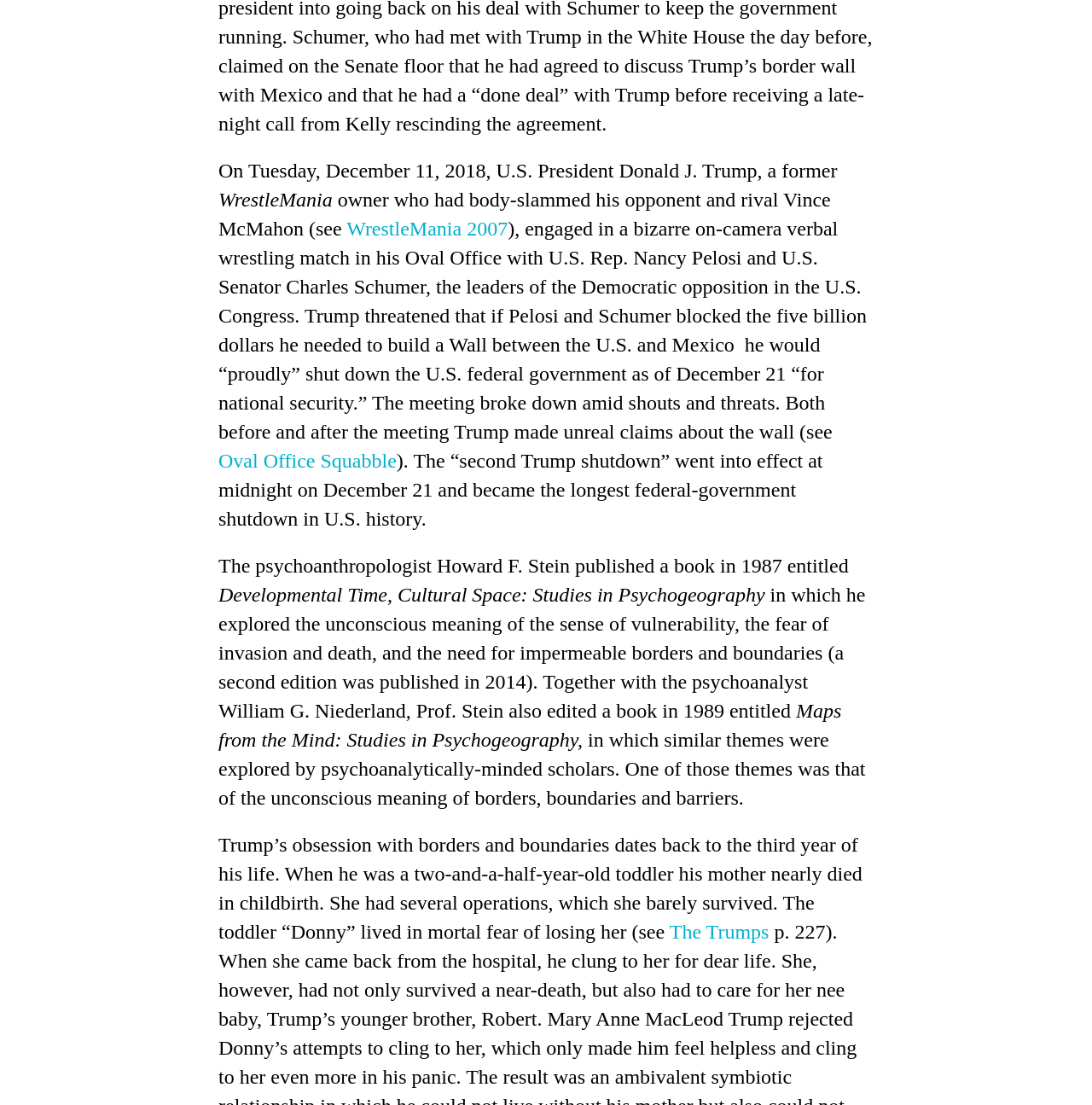Determine the bounding box coordinates of the UI element described below. Use the format (top-left x, top-left y, bottom-right x, bottom-right y) with floating point numbers between 0 and 1: interactive media

None